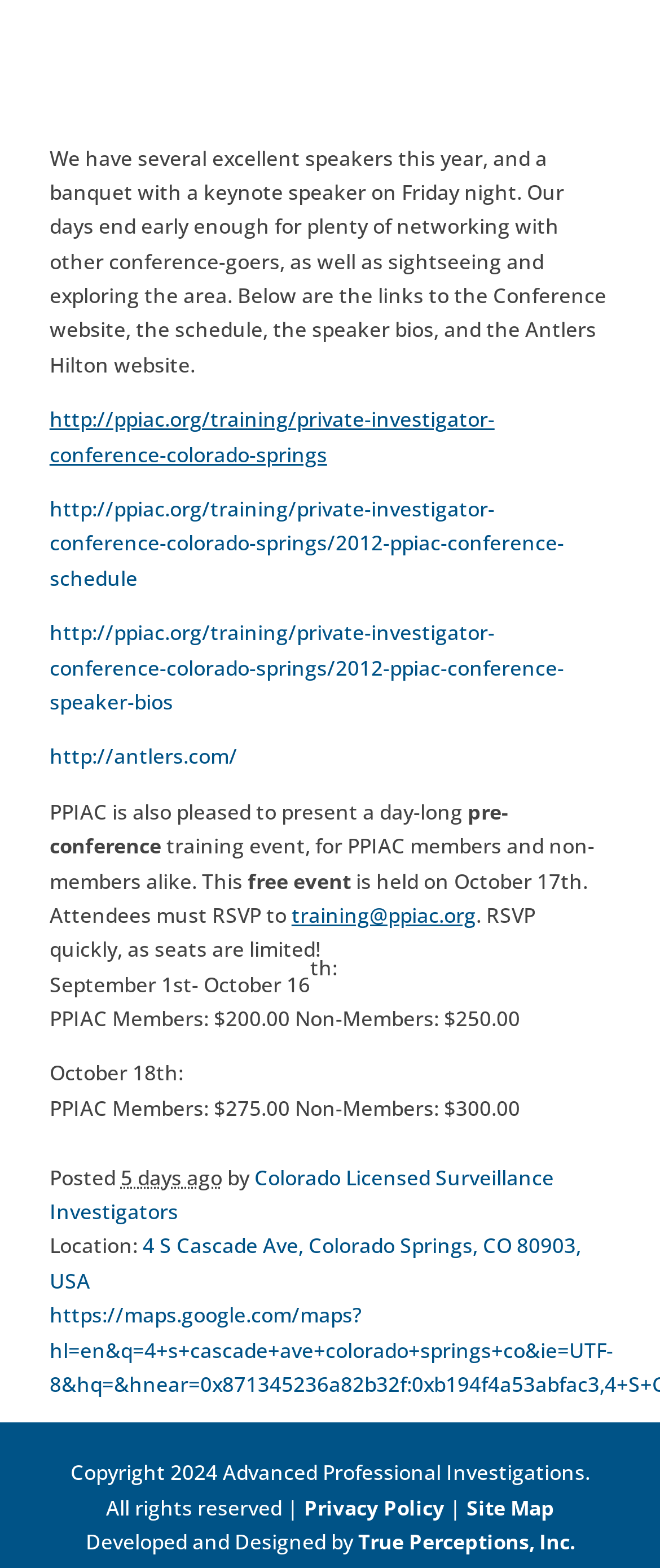Locate the bounding box coordinates of the element to click to perform the following action: 'view the schedule'. The coordinates should be given as four float values between 0 and 1, in the form of [left, top, right, bottom].

[0.075, 0.315, 0.854, 0.378]